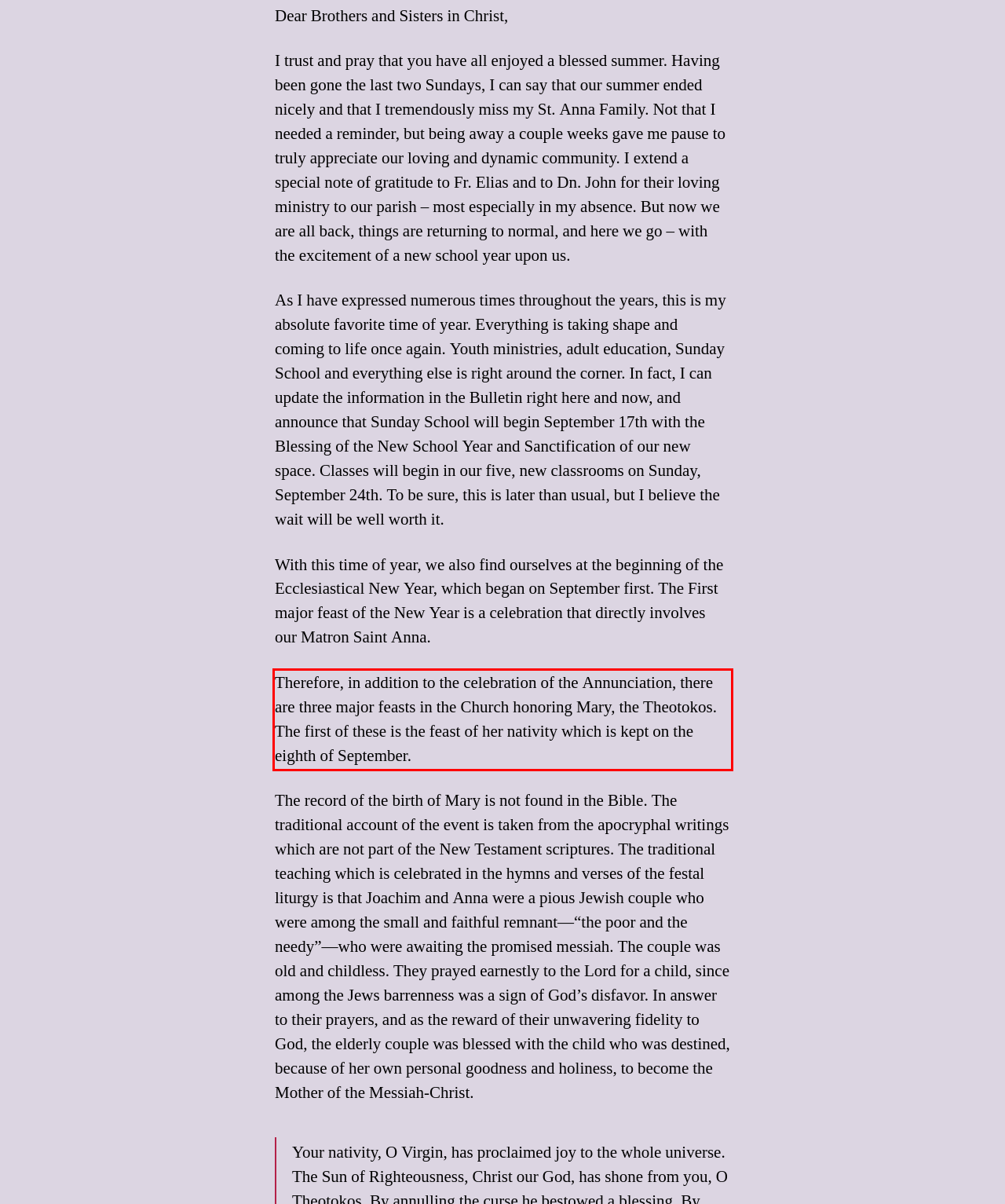Please perform OCR on the UI element surrounded by the red bounding box in the given webpage screenshot and extract its text content.

Therefore, in addition to the celebration of the Annunciation, there are three major feasts in the Church honoring Mary, the Theotokos. The first of these is the feast of her nativity which is kept on the eighth of September.